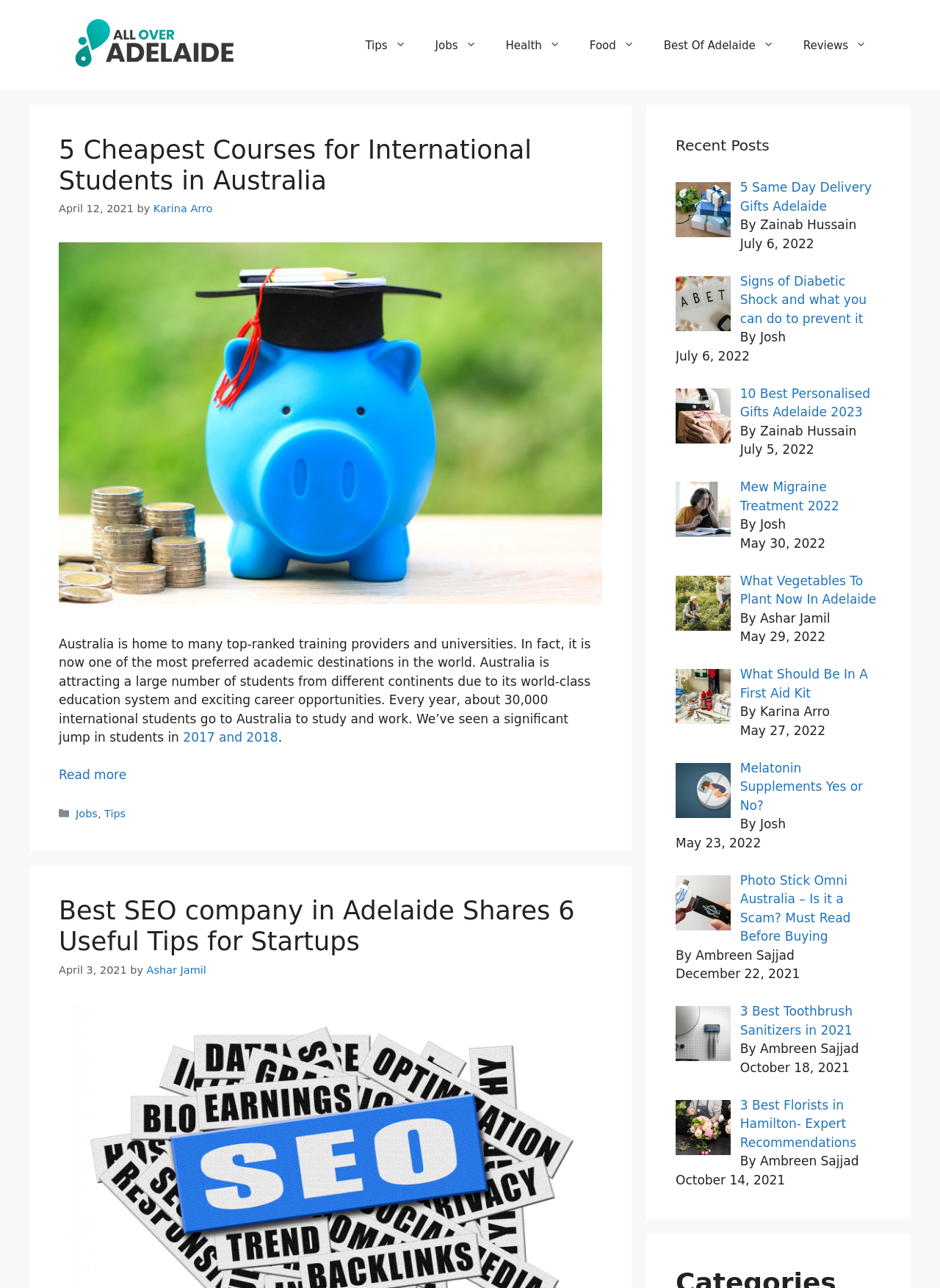Provide the bounding box coordinates for the UI element that is described as: "alt="cheap courses for international students"".

[0.062, 0.46, 0.641, 0.472]